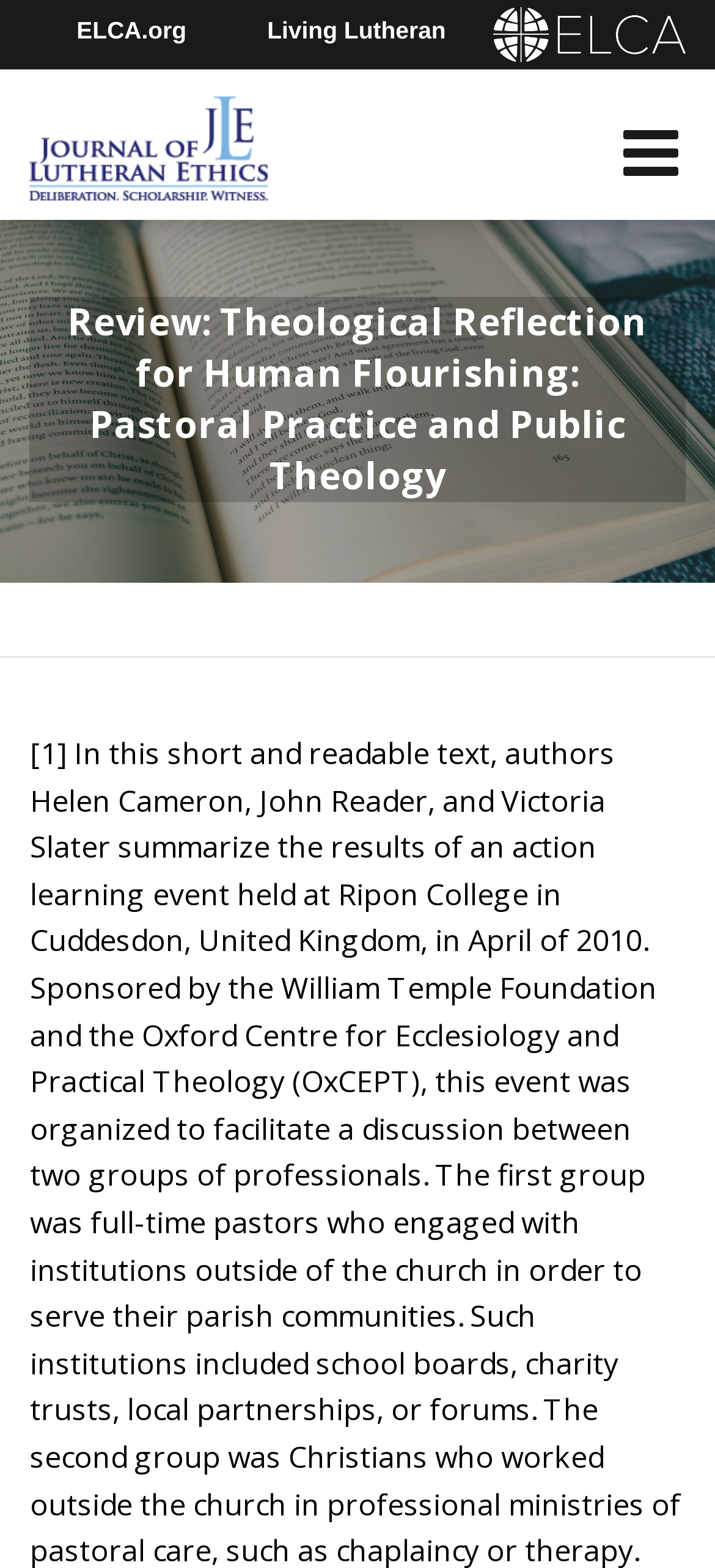Kindly respond to the following question with a single word or a brief phrase: 
What is the logo on the top right corner?

ELCA logo